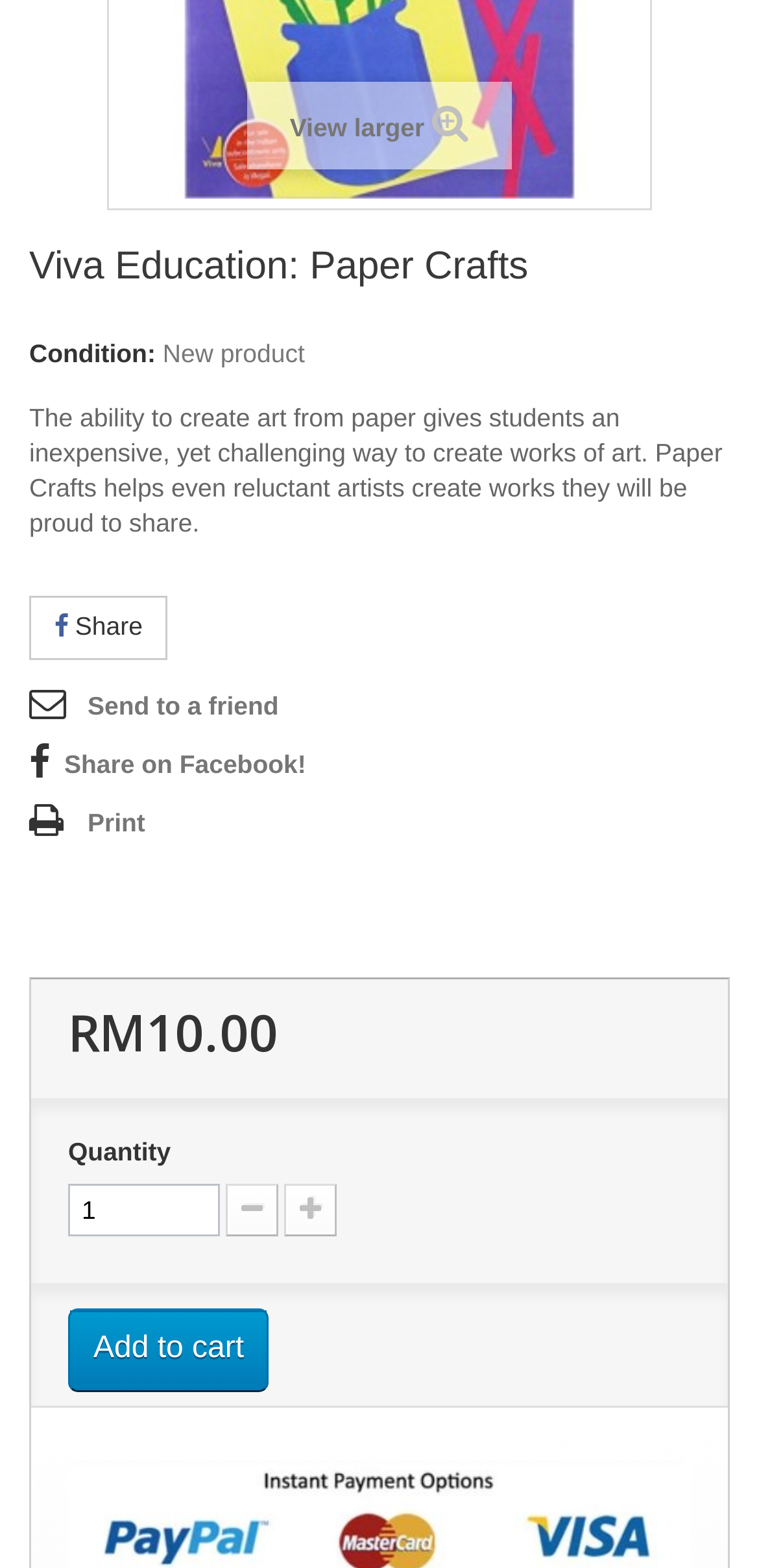Given the element description "Share", identify the bounding box of the corresponding UI element.

[0.038, 0.38, 0.221, 0.42]